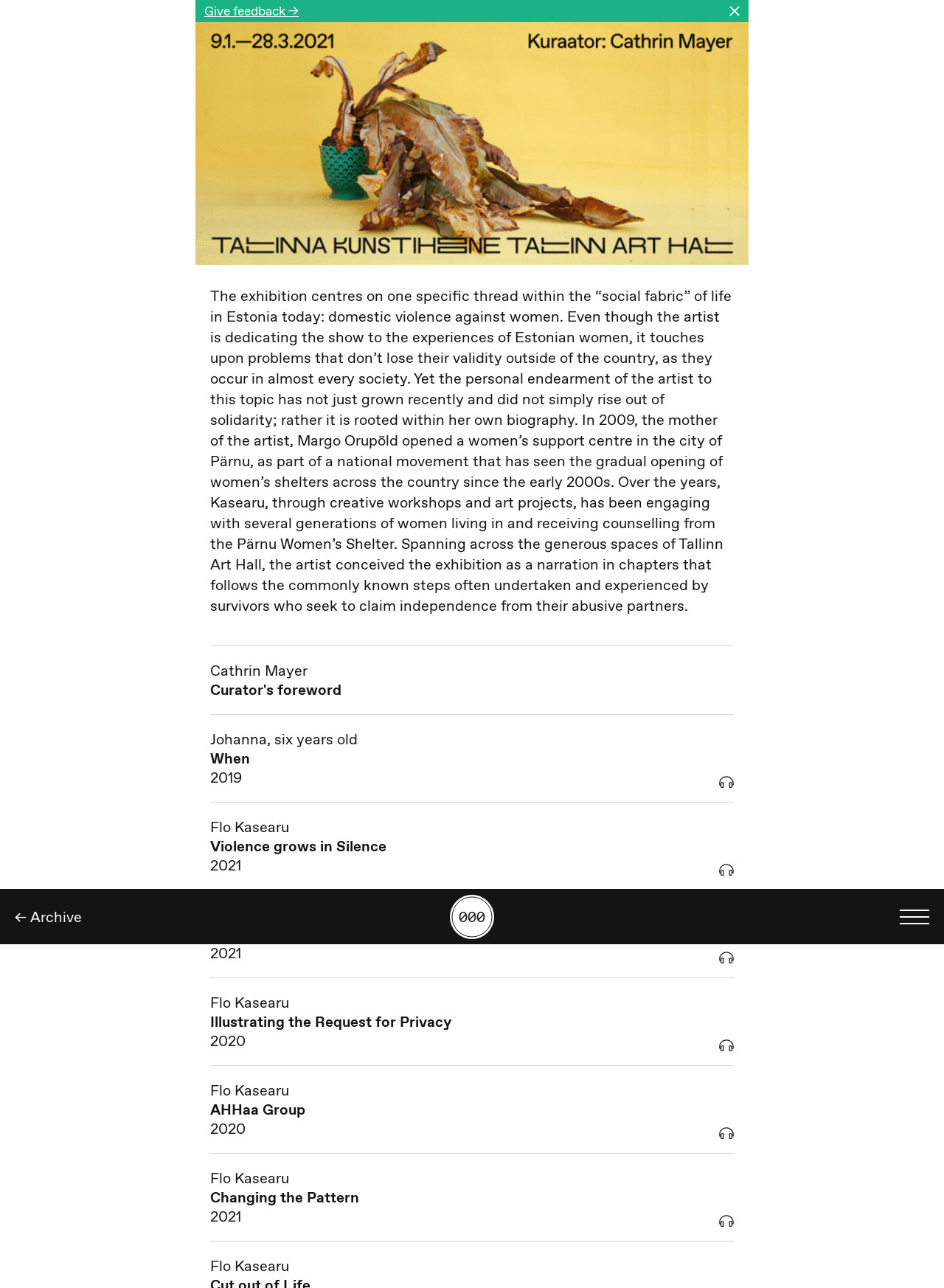Could you highlight the region that needs to be clicked to execute the instruction: "Give feedback"?

[0.216, 0.003, 0.316, 0.014]